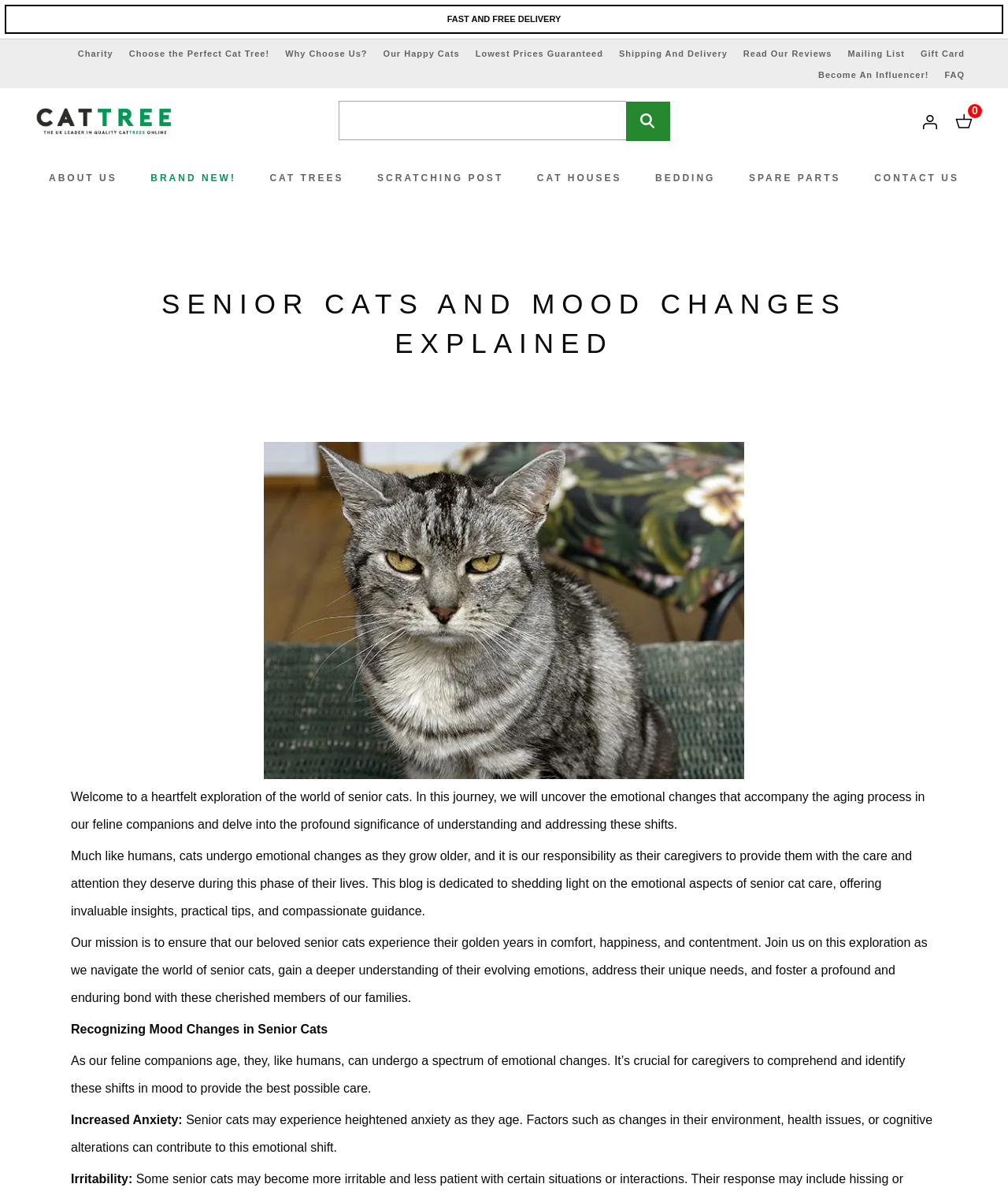Determine the bounding box coordinates for the UI element matching this description: "Features".

None